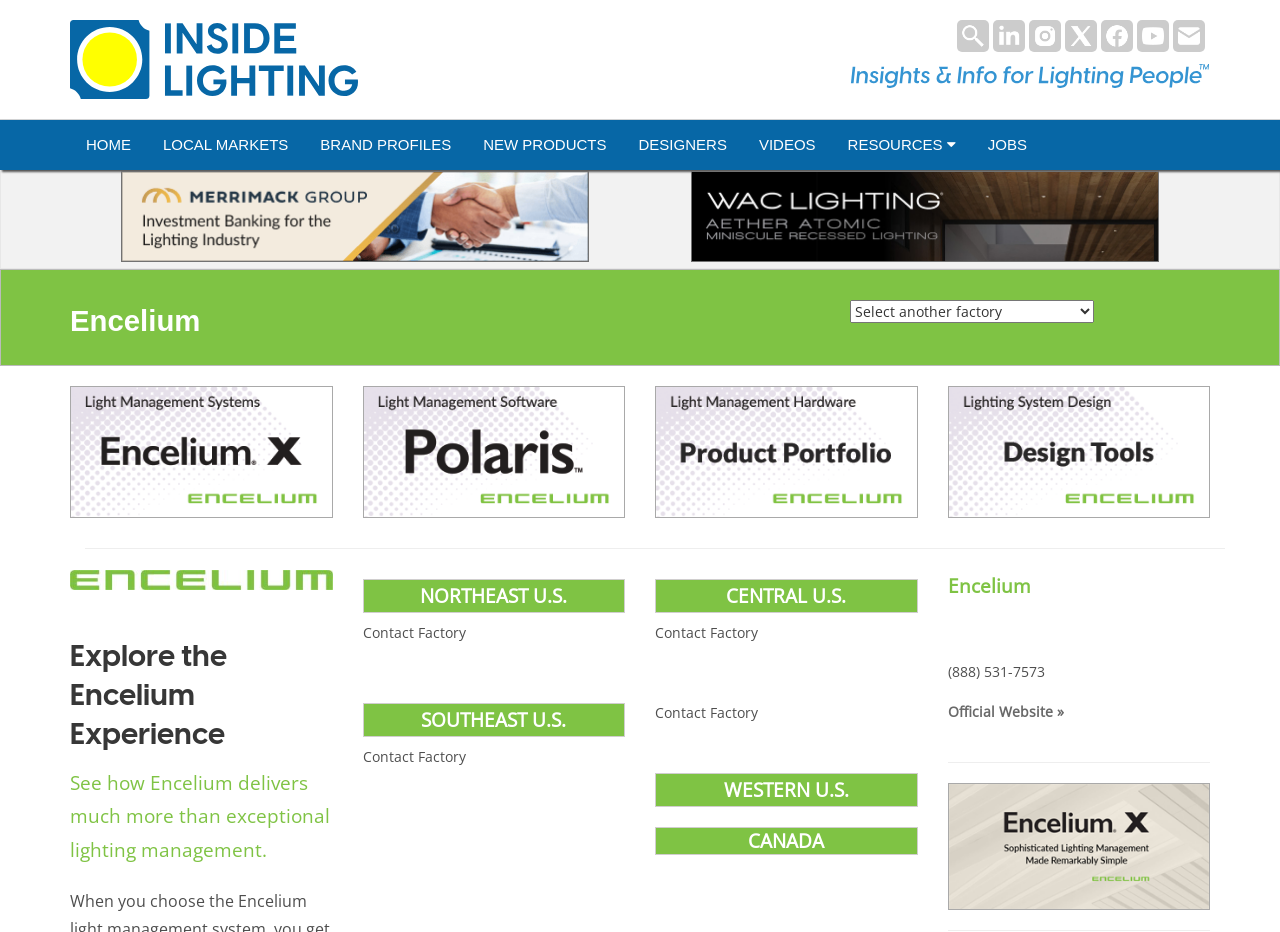Please pinpoint the bounding box coordinates for the region I should click to adhere to this instruction: "Explore the local markets".

[0.115, 0.129, 0.238, 0.182]